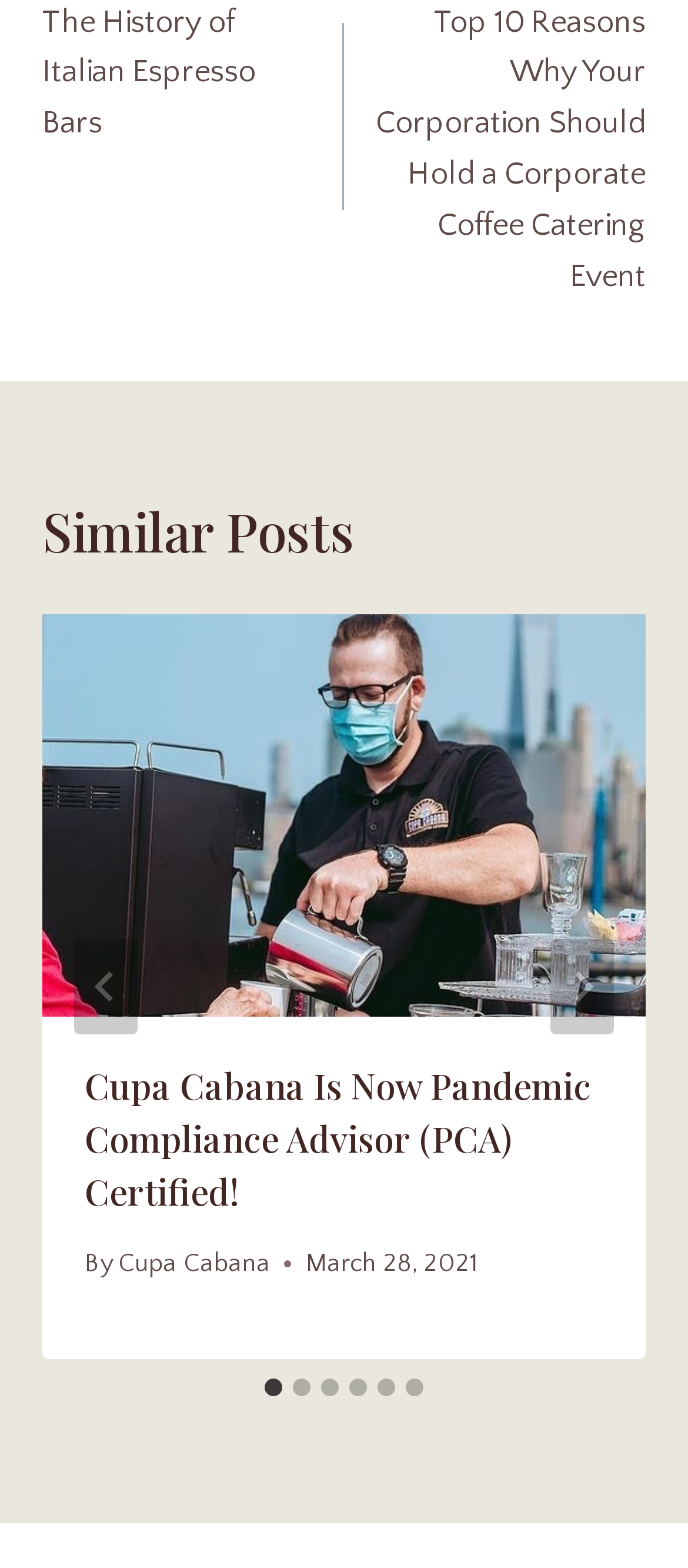Provide the bounding box coordinates of the area you need to click to execute the following instruction: "Read similar posts".

[0.062, 0.314, 0.938, 0.365]